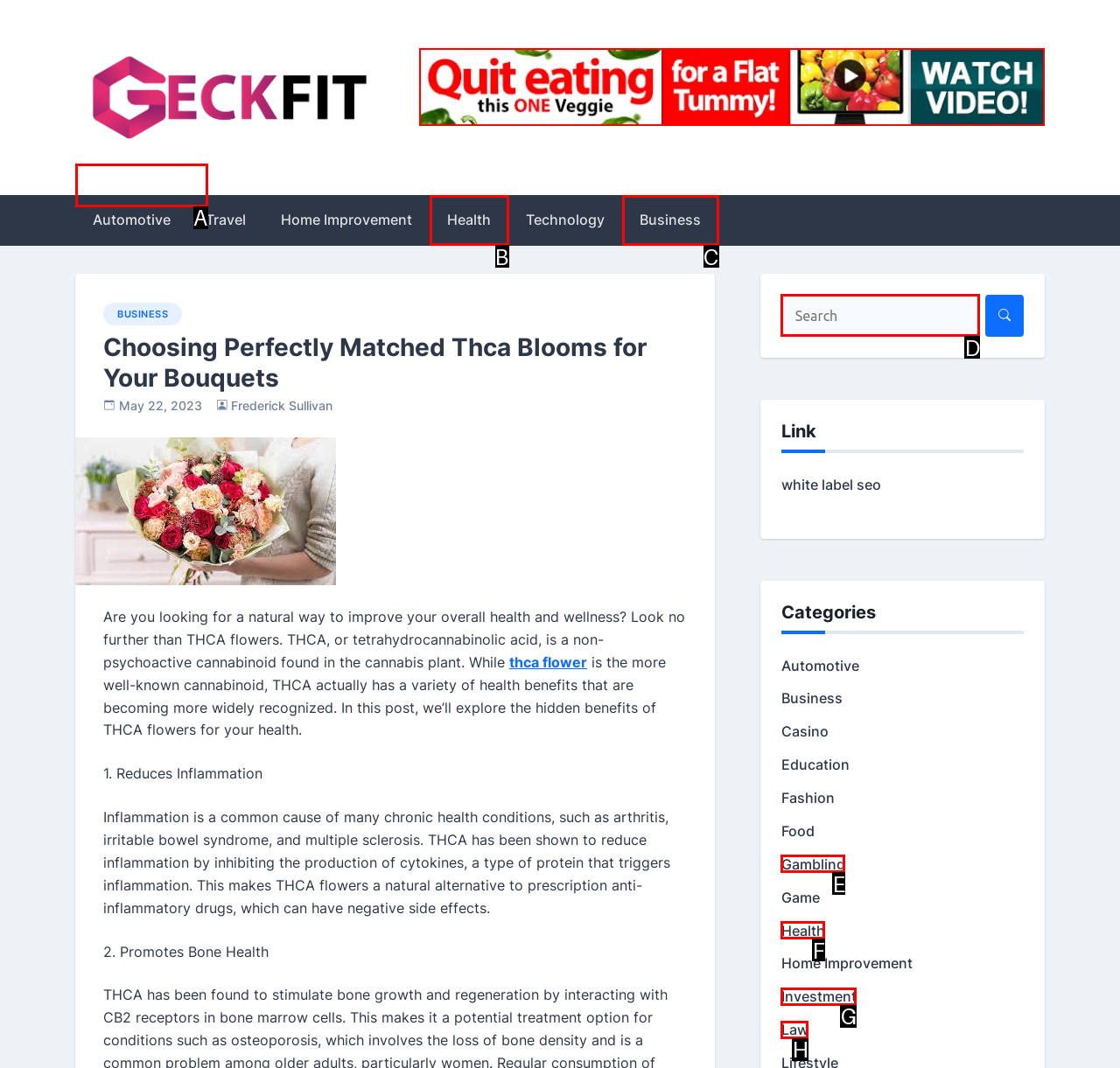Find the HTML element that matches the description: name="s" placeholder="Search". Answer using the letter of the best match from the available choices.

D